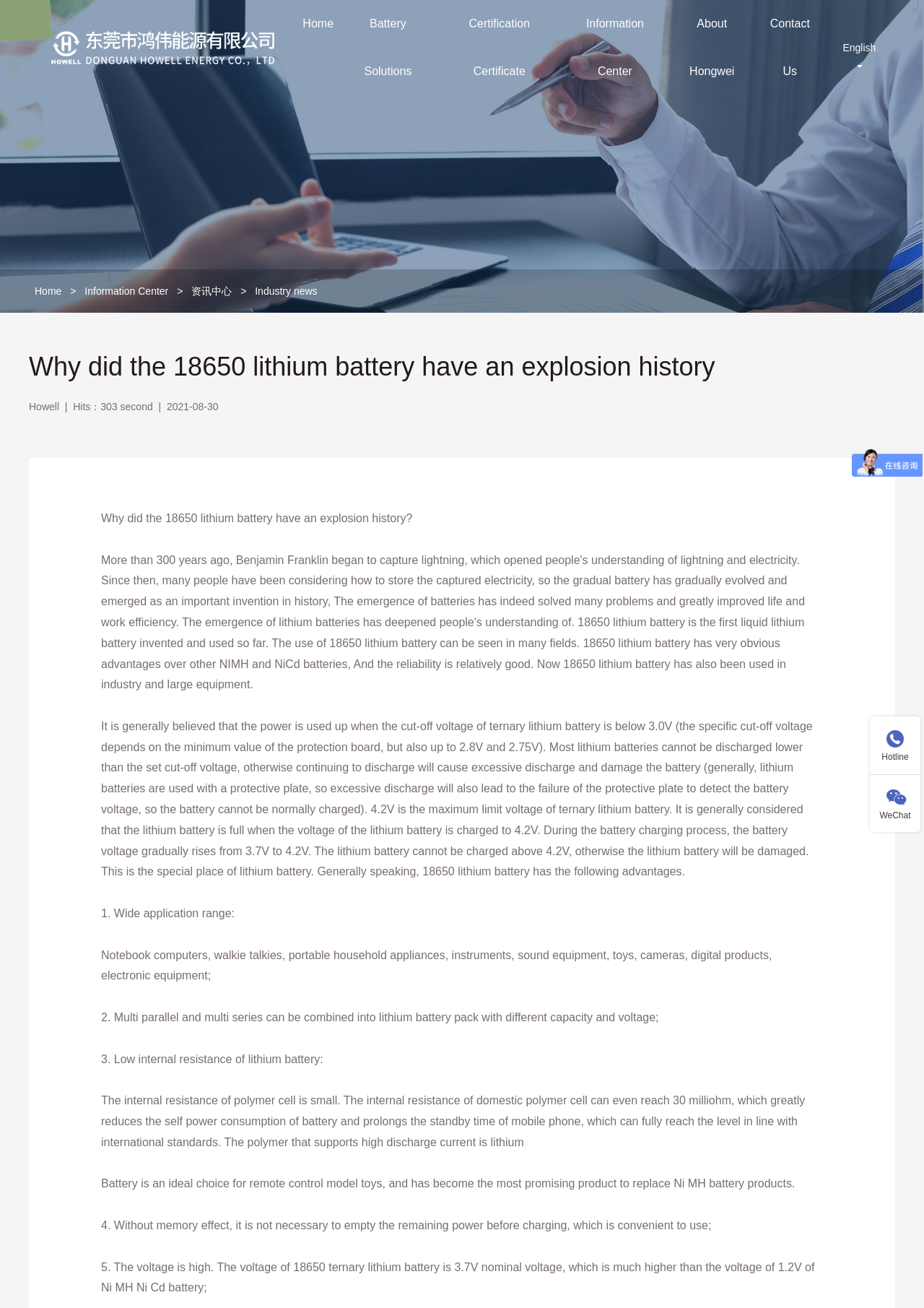What is the advantage of 18650 lithium battery in terms of internal resistance?
Please respond to the question with as much detail as possible.

The webpage mentions that the internal resistance of 18650 lithium battery is low, which reduces self-power consumption and prolongs standby time, making it an ideal choice for certain applications.